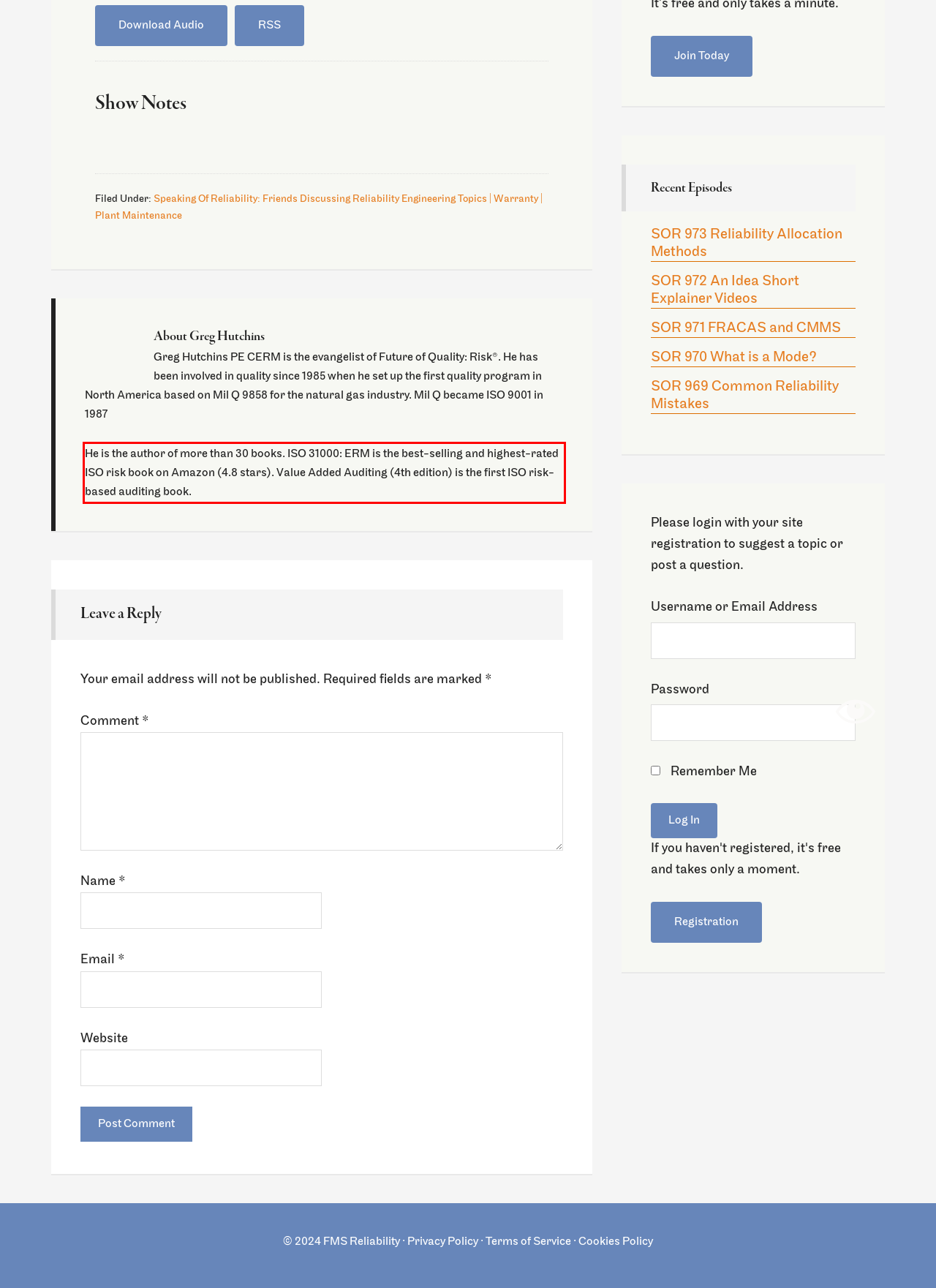Within the screenshot of a webpage, identify the red bounding box and perform OCR to capture the text content it contains.

He is the author of more than 30 books. ISO 31000: ERM is the best-selling and highest-rated ISO risk book on Amazon (4.8 stars). Value Added Auditing (4th edition) is the first ISO risk-based auditing book.